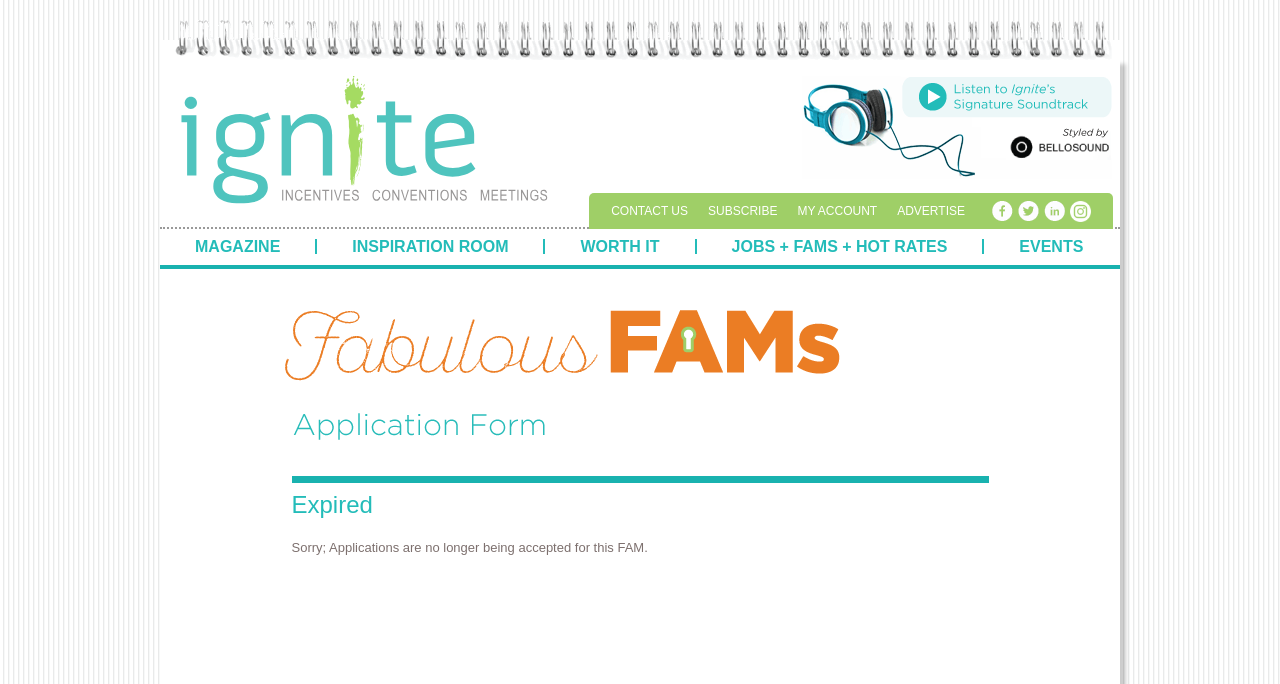Use a single word or phrase to answer the question: 
What are the categories available in the magazine?

MAGAZINE, INSPIRATION ROOM, JOBS + FAMS + HOT RATES, EVENTS